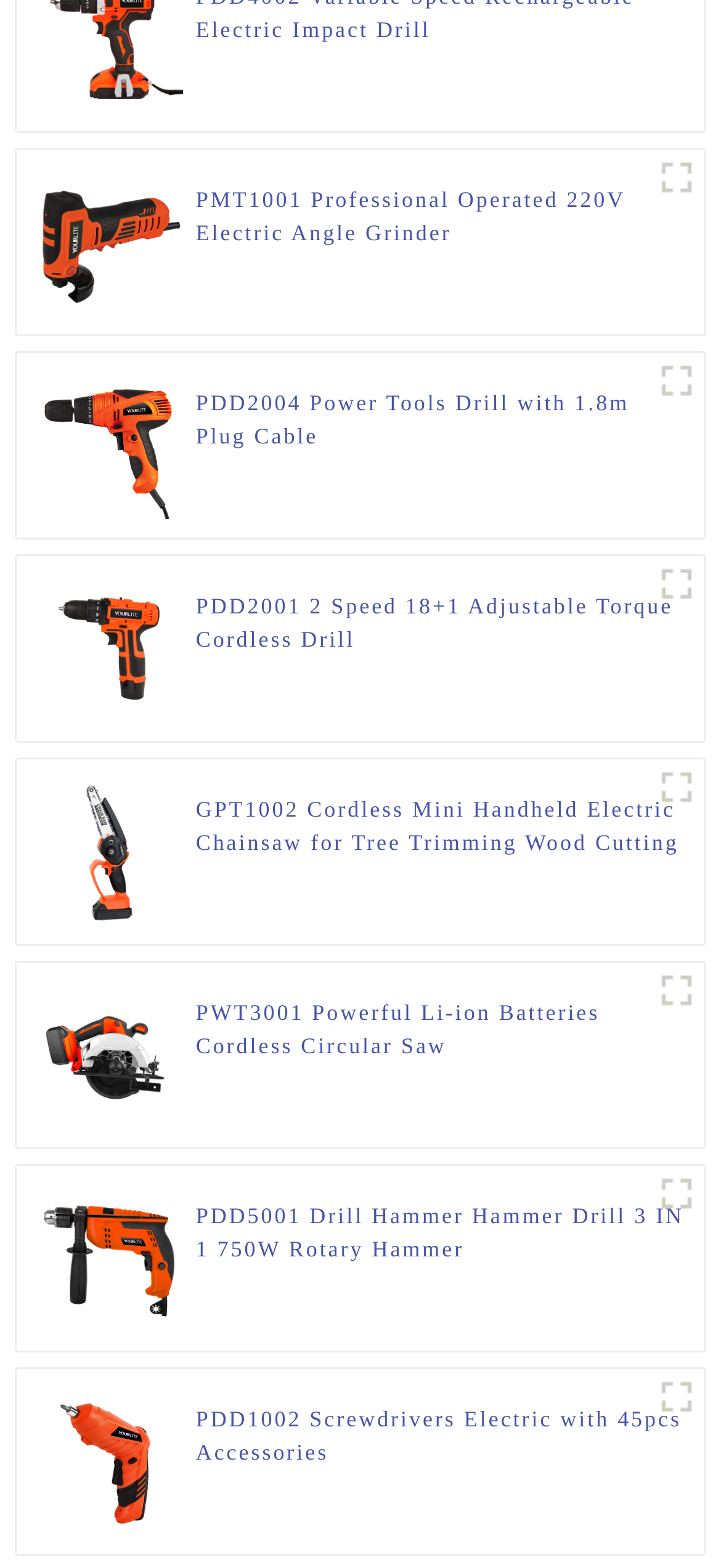Respond to the question below with a single word or phrase:
How many products are displayed on this webpage?

6